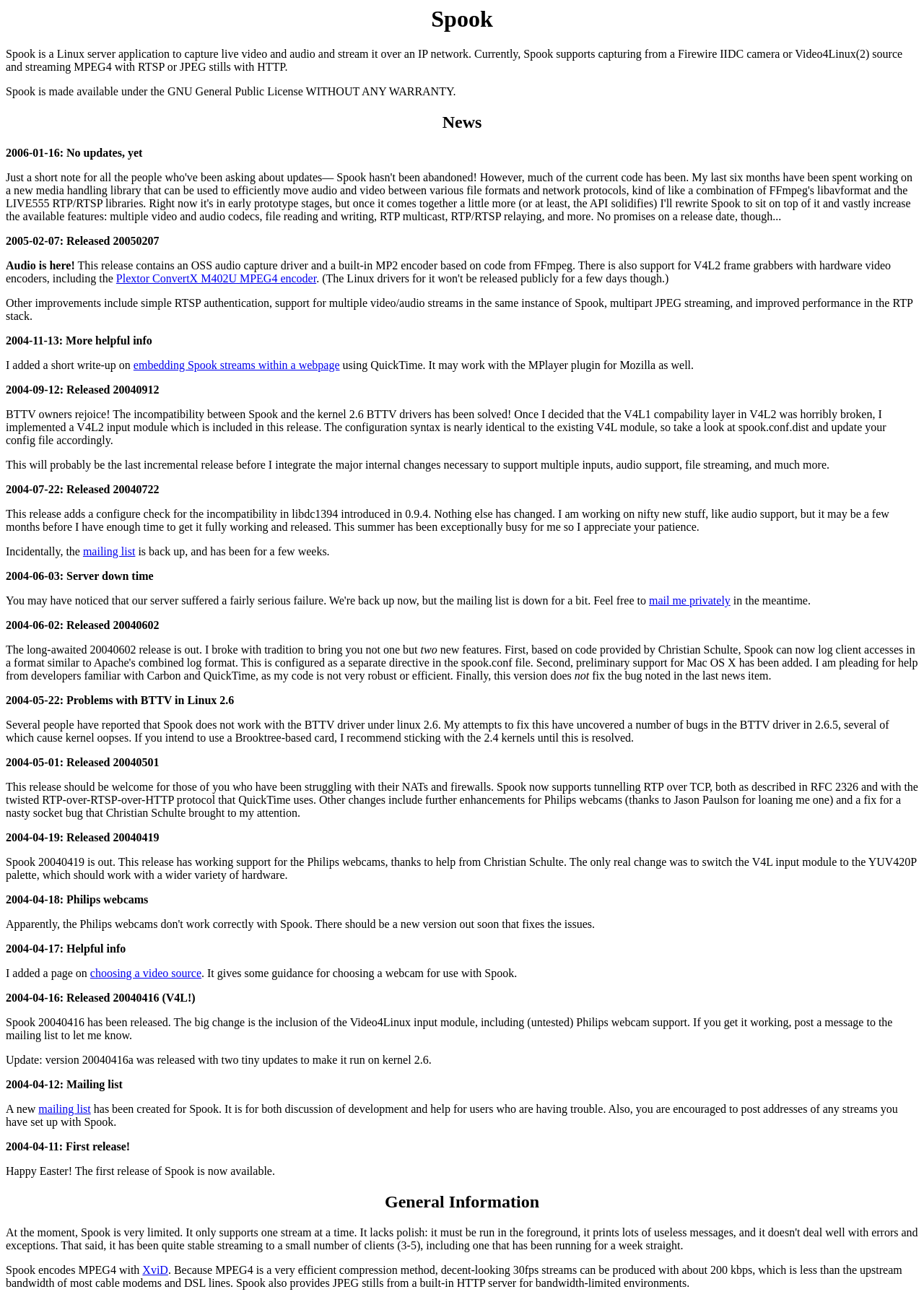What is the purpose of the mailing list?
Using the visual information, reply with a single word or short phrase.

Discussion and help